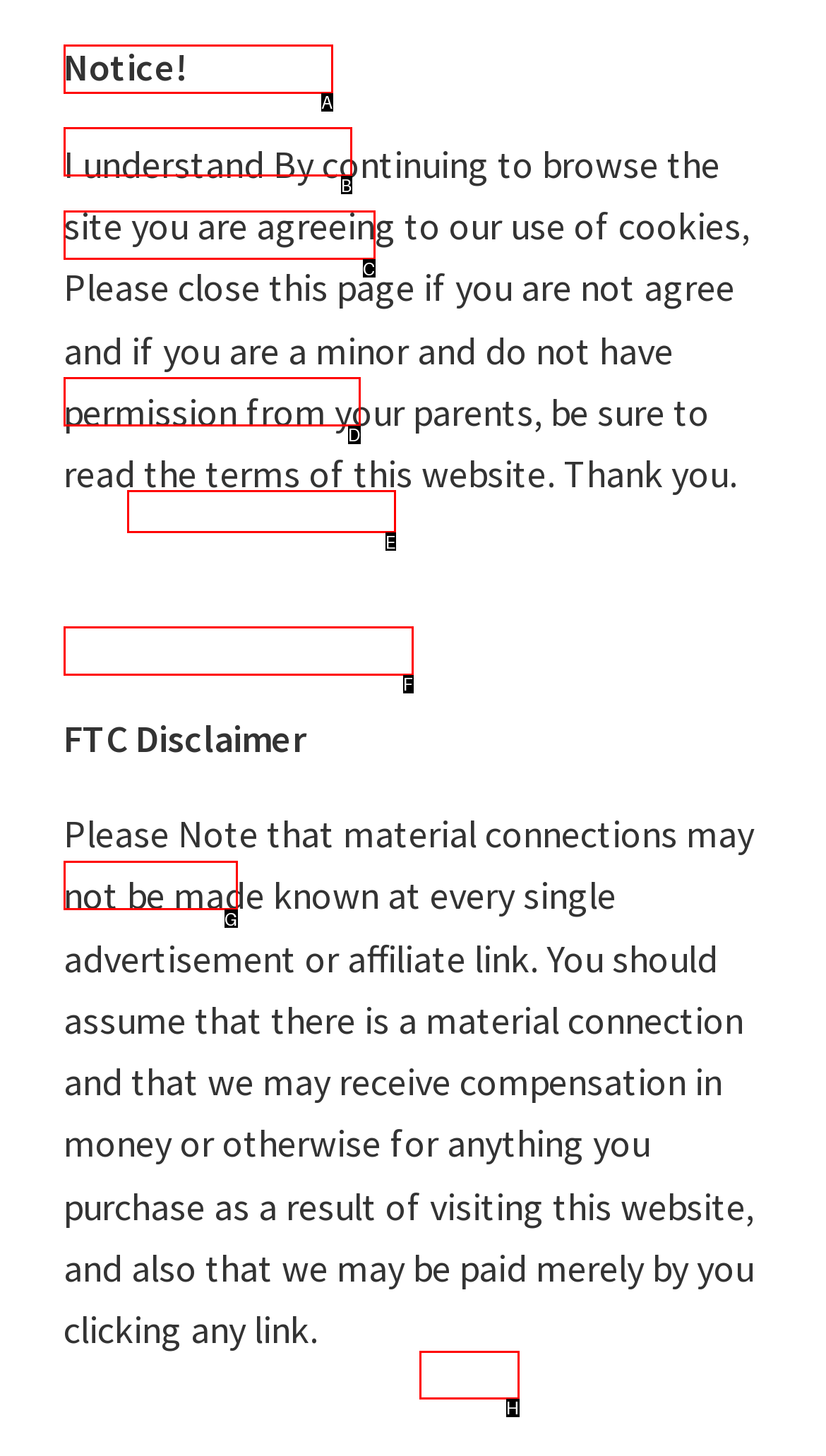Identify which lettered option completes the task: Close the dialog. Provide the letter of the correct choice.

None